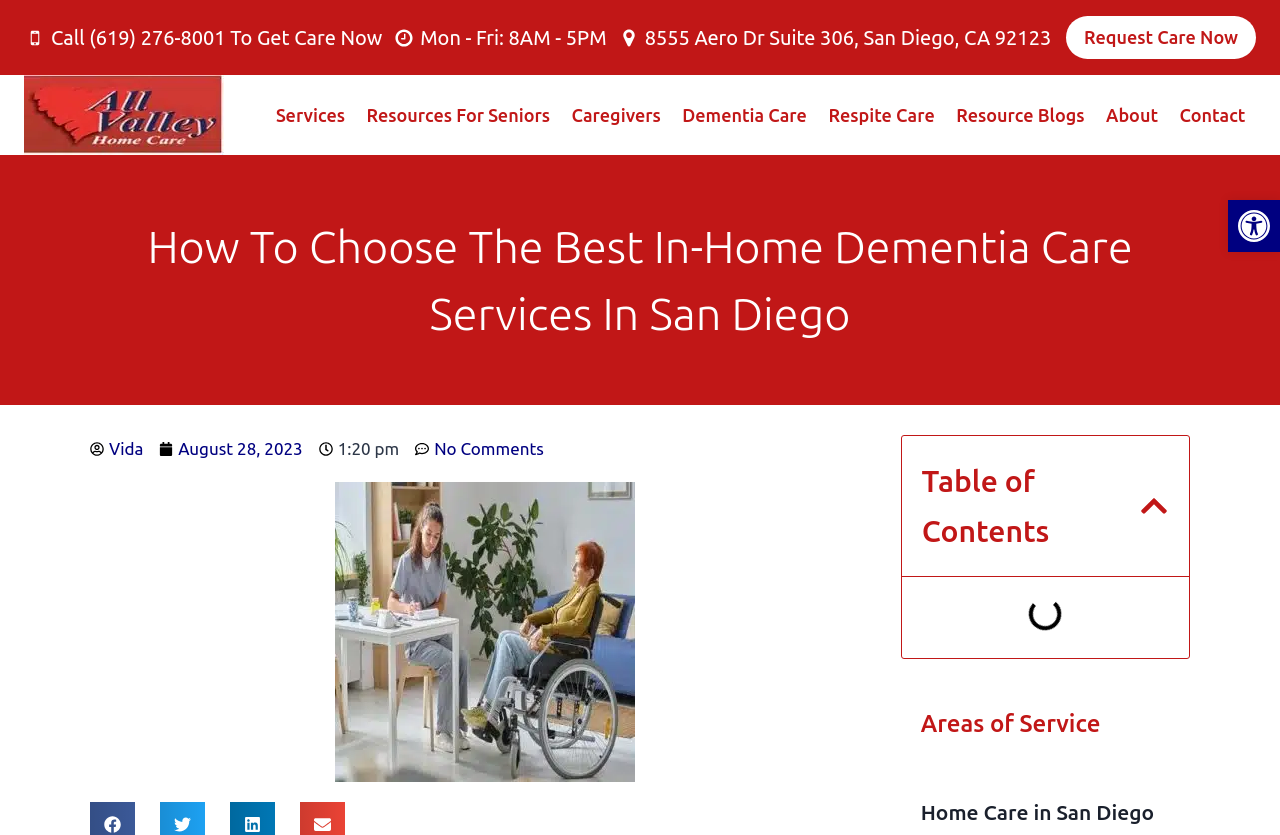Give a detailed account of the webpage.

This webpage is about choosing the best in-home dementia care services in San Diego. At the top left, there is a phone number and an image of a phone, allowing users to call for care now. Next to it, there are icons for hours, location, and an address. On the top right, there is a link to request care now.

Below the top section, there is a logo for All Valley Home Care San Diego, which is a link to the organization's page. Underneath, there is a primary navigation menu with links to services, resources for seniors, caregivers, dementia care, respite care, resource blogs, about, and contact.

The main content of the page starts with a heading that matches the title of the webpage. Below it, there is a table of contents with a button to close it. The table of contents is expanded by default. 

On the left side of the page, there is an image related to dementia care services in San Diego, which takes up most of the vertical space. On the right side, there are several links and texts, including areas of service, a link to Vida, a date, a time, and a comment section with no comments.

At the bottom right of the page, there is a button to open the toolbar accessibility tools, accompanied by an image of accessibility tools.